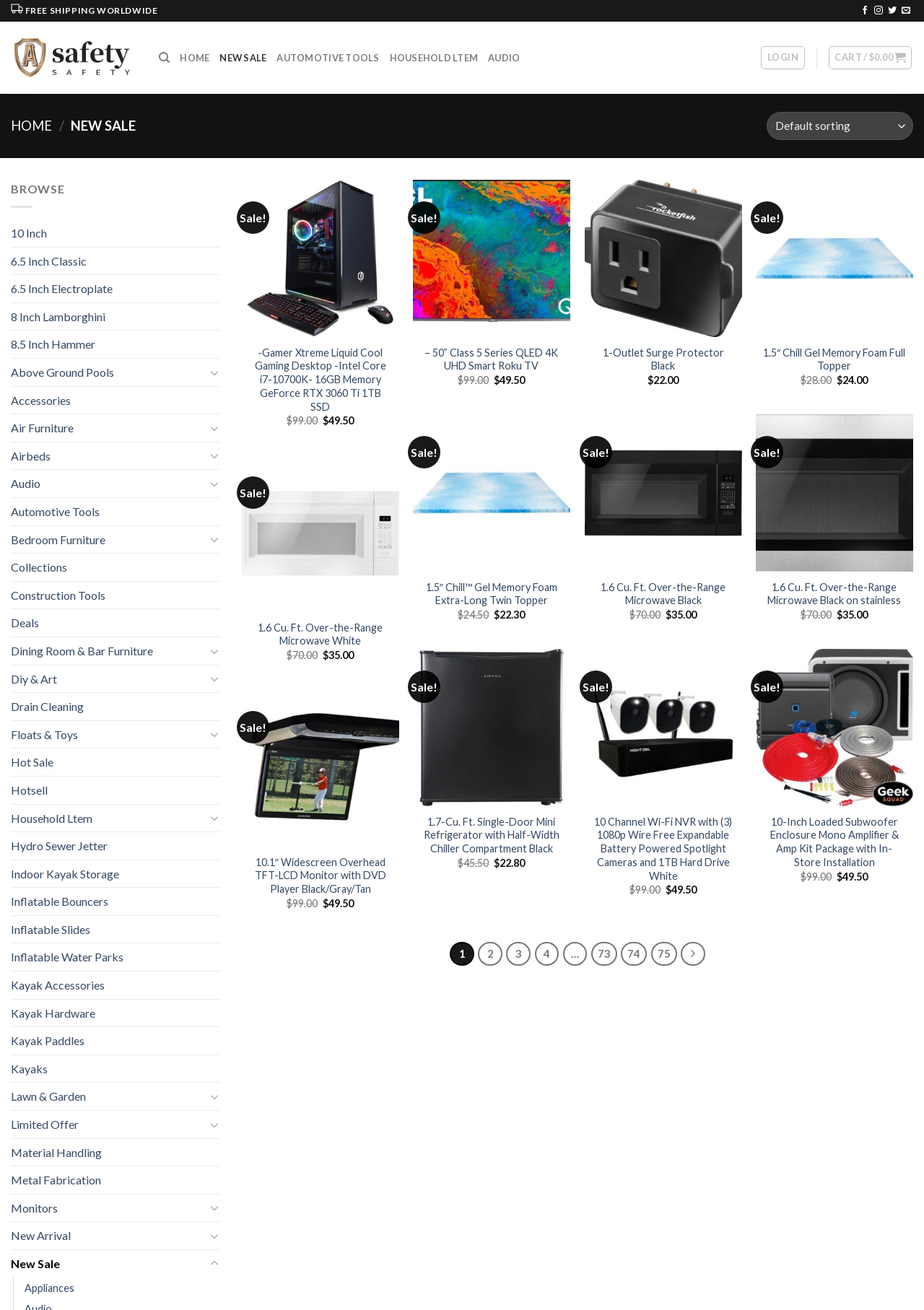Find the bounding box coordinates of the element to click in order to complete the given instruction: "Search."

[0.172, 0.033, 0.184, 0.055]